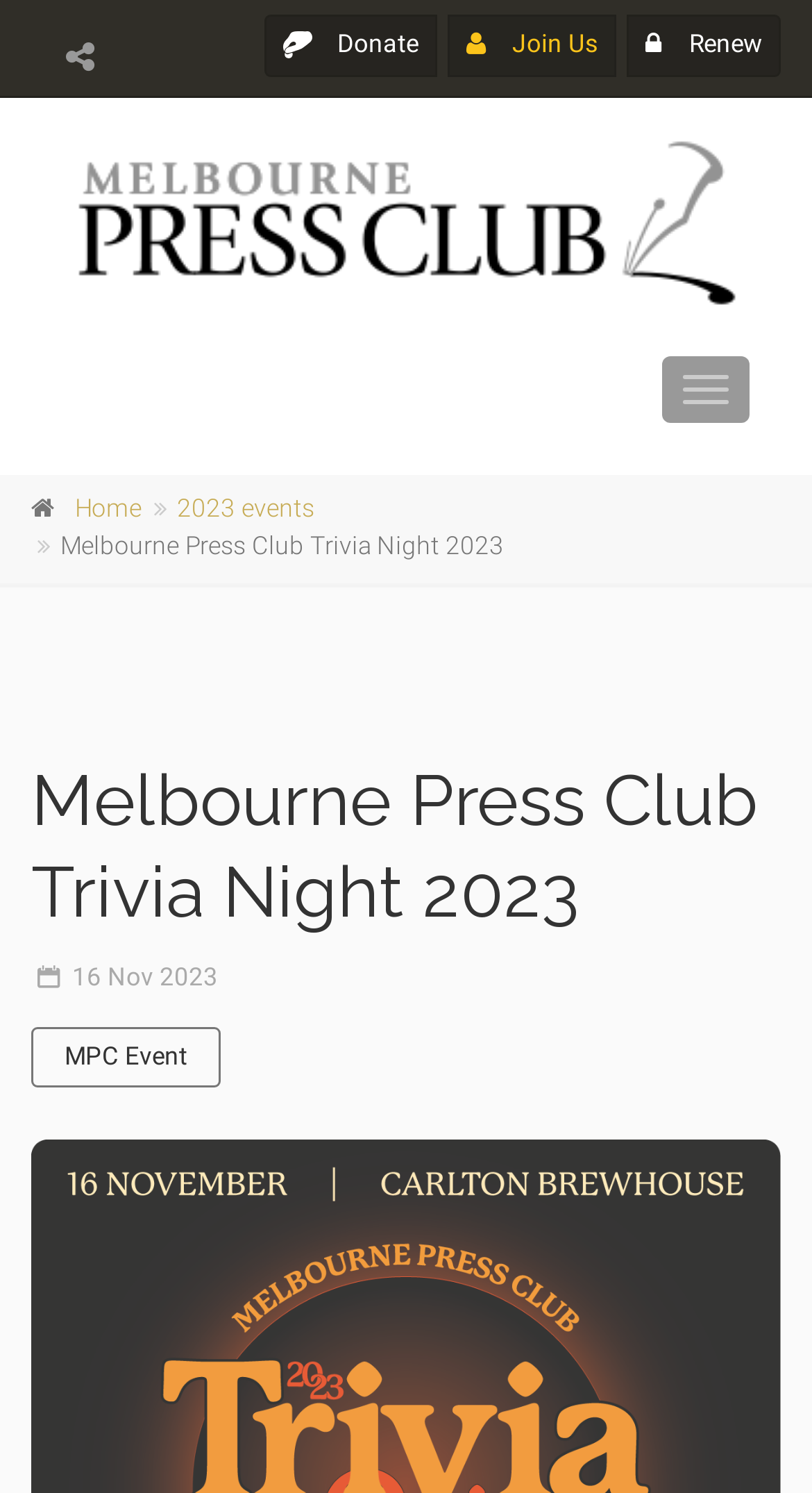Please respond in a single word or phrase: 
What is the organization hosting the event?

Melbourne Press Club